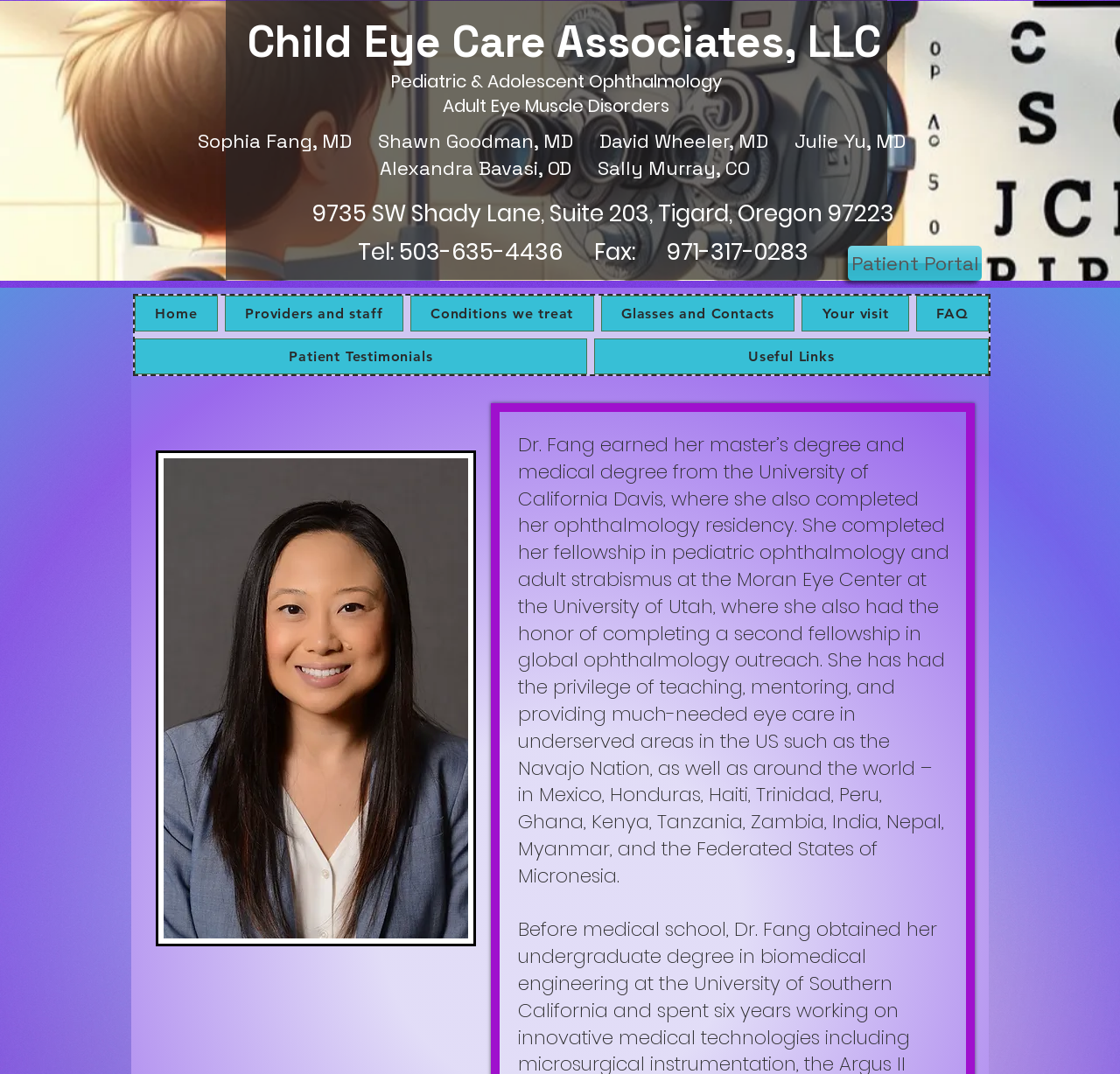Please determine the bounding box coordinates for the UI element described here. Use the format (top-left x, top-left y, bottom-right x, bottom-right y) with values bounded between 0 and 1: Home

[0.12, 0.275, 0.194, 0.309]